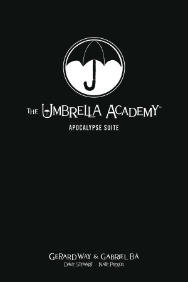Elaborate on the contents of the image in a comprehensive manner.

The image features the cover of "The Umbrella Academy: Apocalypse Suite," a graphic novel written by Gerard Way and illustrated by Gabriel Bá. The design showcases a striking black background, prominently featuring an umbrella logo that symbolizes the storyline's themes of protection and turmoil. The title is rendered in bold, stylized letters at the top, while the authors' names are displayed at the bottom, emphasizing their contribution to this critically acclaimed comic series. The cover art reflects the series' unique blend of dark humor and drama, hinting at the complex narrative revolving around a dysfunctional family of superheroes.